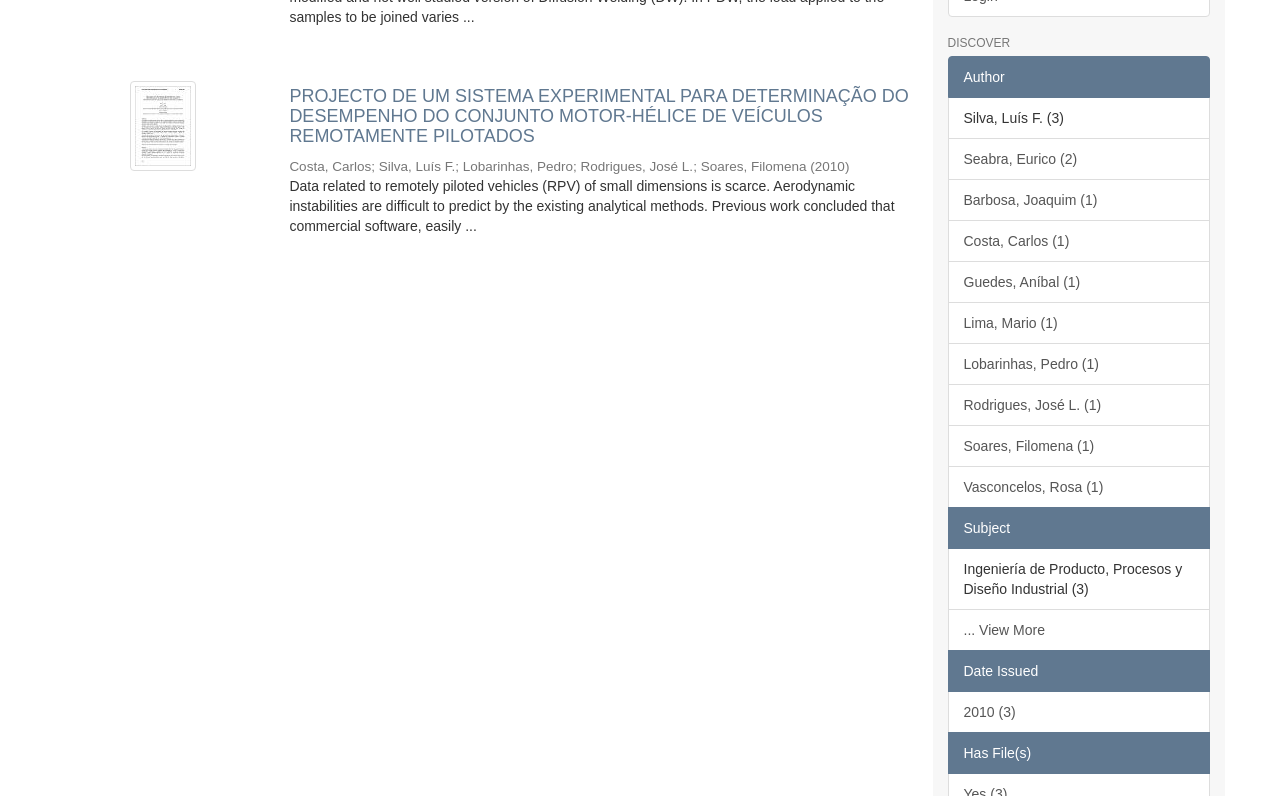Using the element description: "Subject", determine the bounding box coordinates for the specified UI element. The coordinates should be four float numbers between 0 and 1, [left, top, right, bottom].

[0.74, 0.636, 0.945, 0.689]